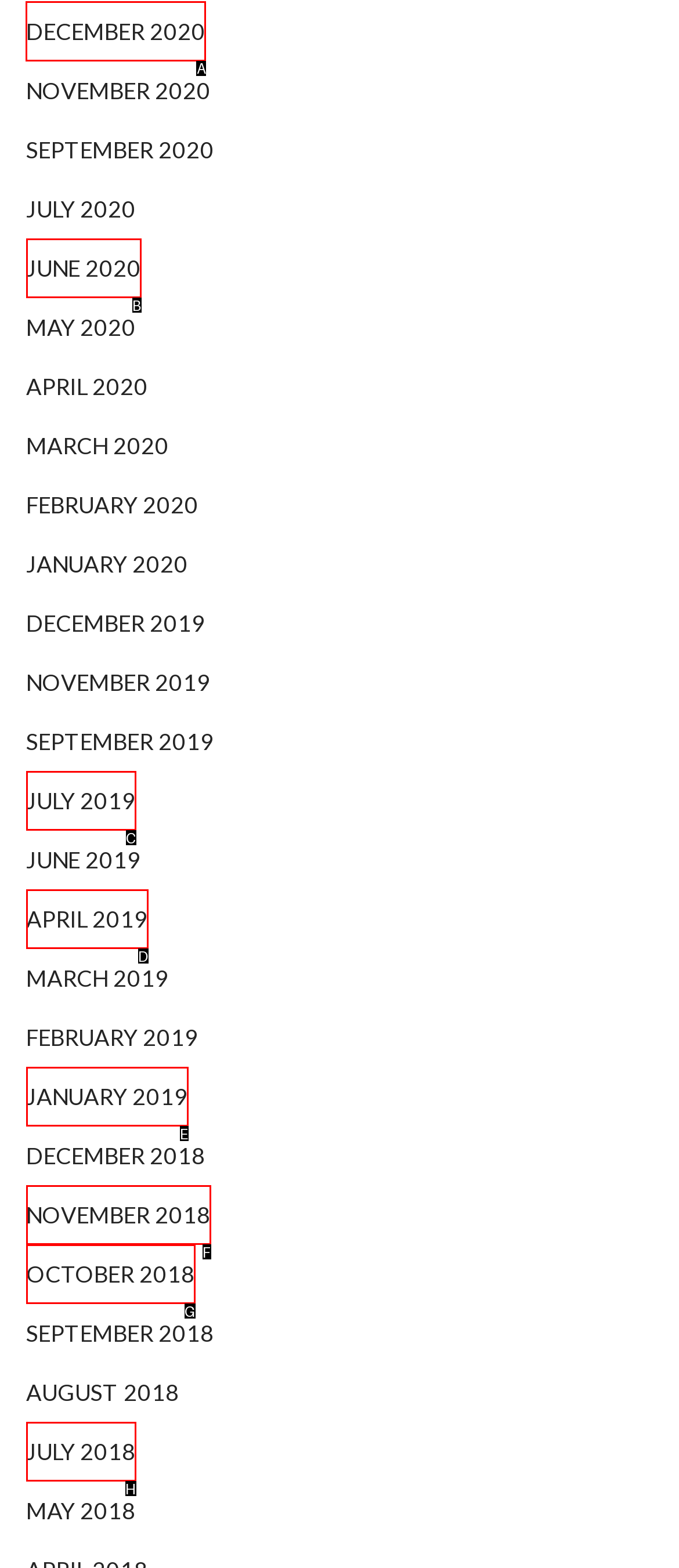Determine which UI element I need to click to achieve the following task: view december 2020 Provide your answer as the letter of the selected option.

A